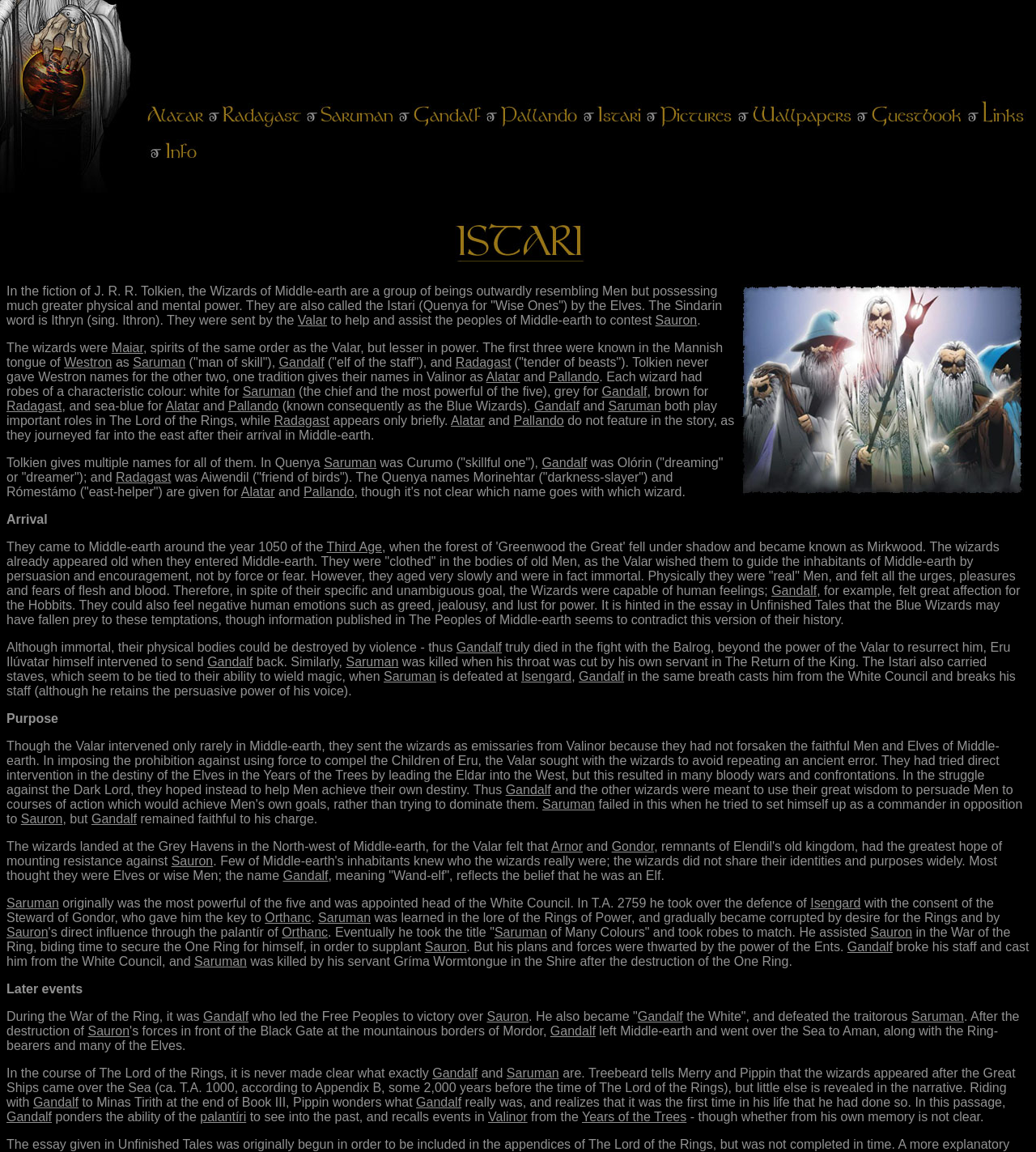What is the characteristic color of Gandalf's robes?
Please answer the question as detailed as possible.

According to the webpage, each Wizard had robes of a characteristic color, and Gandalf's robes were grey. This information is found in the text section of the webpage.